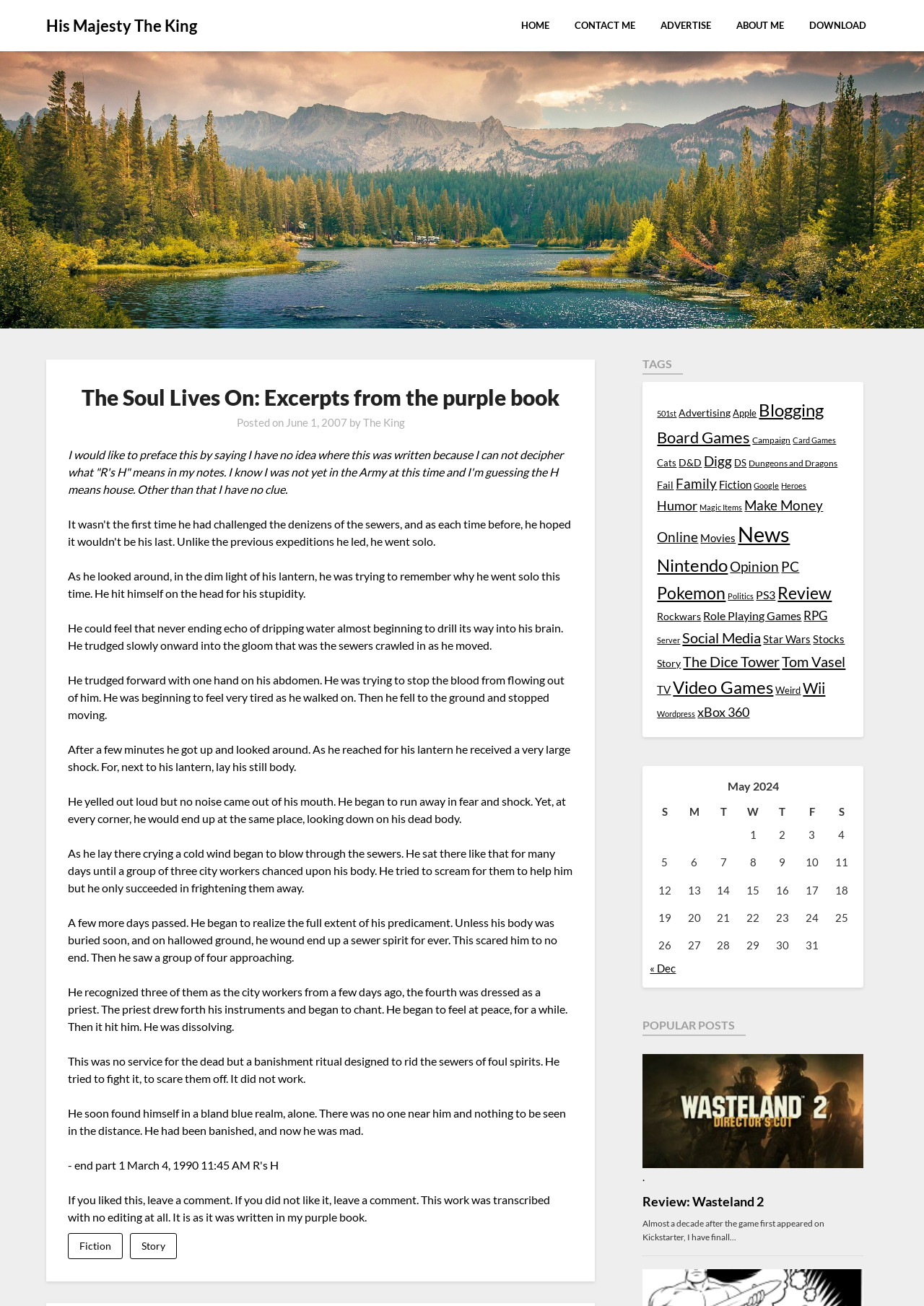Create a full and detailed caption for the entire webpage.

This webpage is titled "The Soul Lives On: Excerpts from the purple book - His Majesty The King". At the top, there is a navigation menu with links to "HOME", "CONTACT ME", "ADVERTISE", "ABOUT ME", and "DOWNLOAD". Below the navigation menu, there is a large image of "His Majesty The King".

The main content of the webpage is an article with a heading "The Soul Lives On: Excerpts from the purple book". The article is divided into several paragraphs, each describing a scene or event. The text is written in a narrative style, with the author describing their experiences and emotions.

To the right of the article, there is a section titled "TAGS" with numerous links to various categories, such as "Fiction", "Story", "501st", "Advertising", and many others. These links are organized in a list, with some categories having multiple items.

At the bottom of the webpage, there is a table with a caption "May 2024". The table appears to be a calendar, with rows and columns representing dates and events.

Overall, the webpage has a simple layout, with a focus on the article and the navigation menu at the top. The "TAGS" section and the table at the bottom provide additional information and functionality.